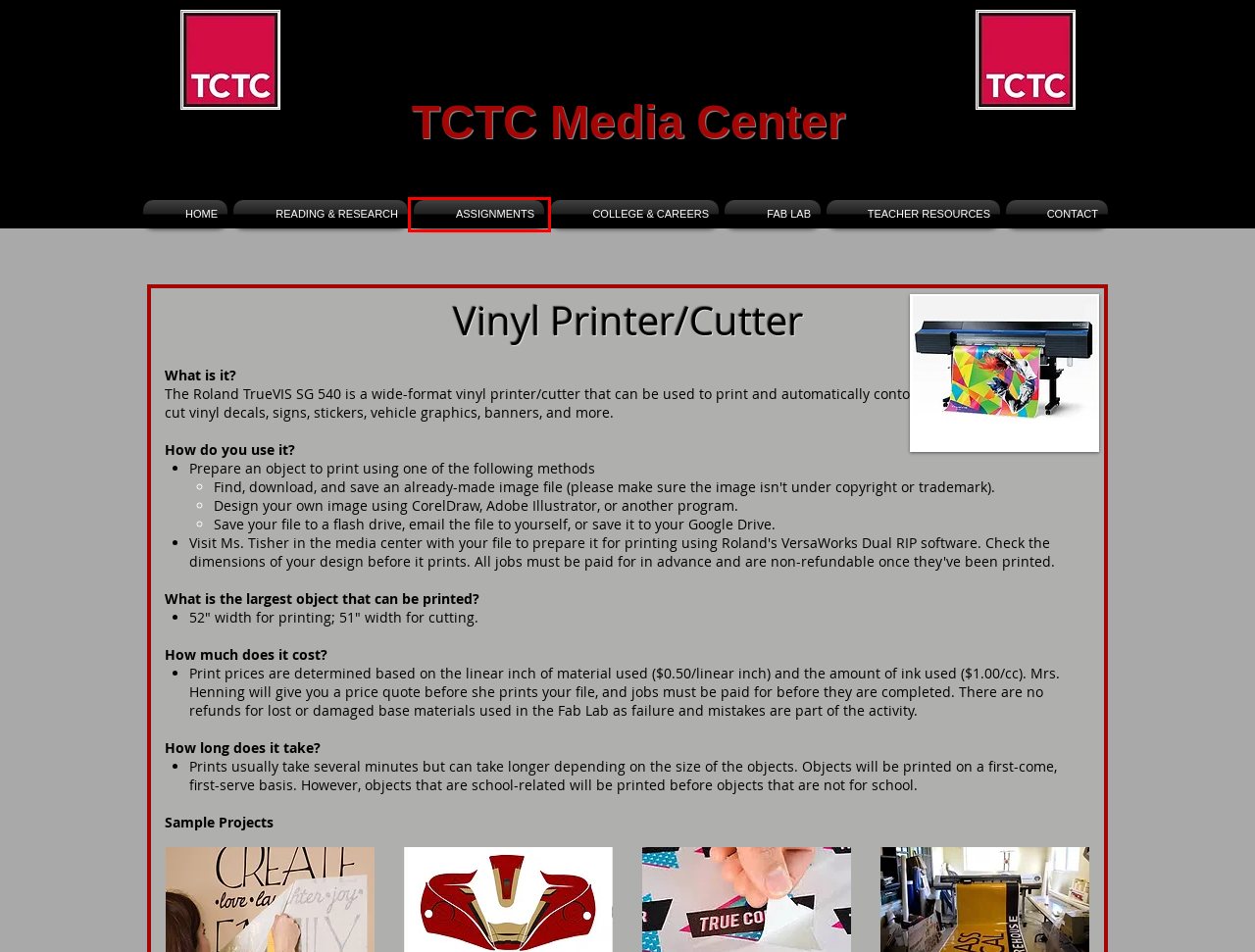Given a webpage screenshot with a UI element marked by a red bounding box, choose the description that best corresponds to the new webpage that will appear after clicking the element. The candidates are:
A. READING & RESEARCH | Tctcmc
B. TCTC Media Center
C. ASSIGNMENTS | Tctcmc
D. TEACHER RESOURCES | Tctcmc
E. FAB LAB | Tctcmc
F. COLLEGE & CAREERS | Tctcmc
G. Website Builder - Create a Free Website Today | Wix.com
H. CONTACT | Tctcmc

C